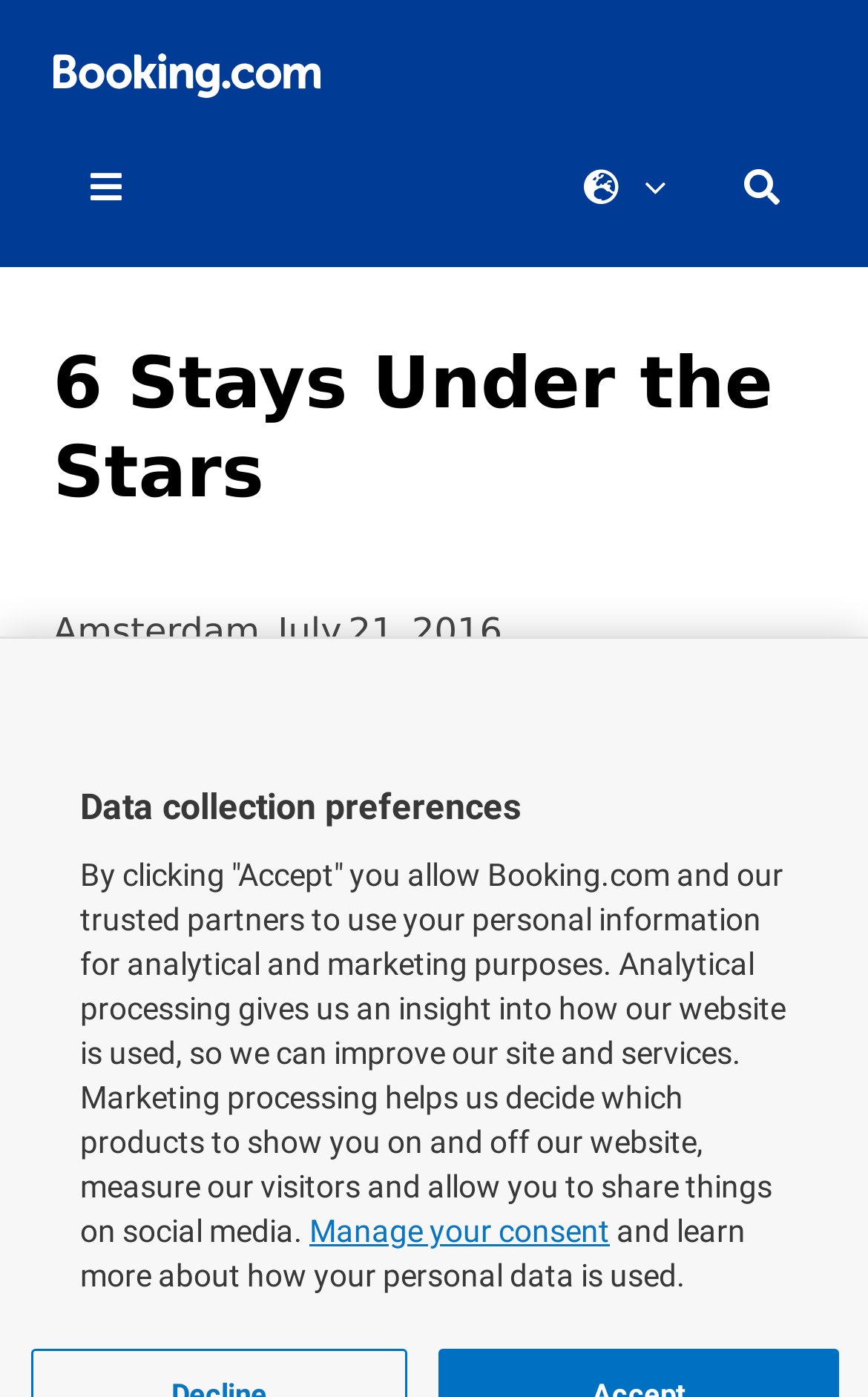Extract the bounding box coordinates for the HTML element that matches this description: "Contact". The coordinates should be four float numbers between 0 and 1, i.e., [left, top, right, bottom].

None